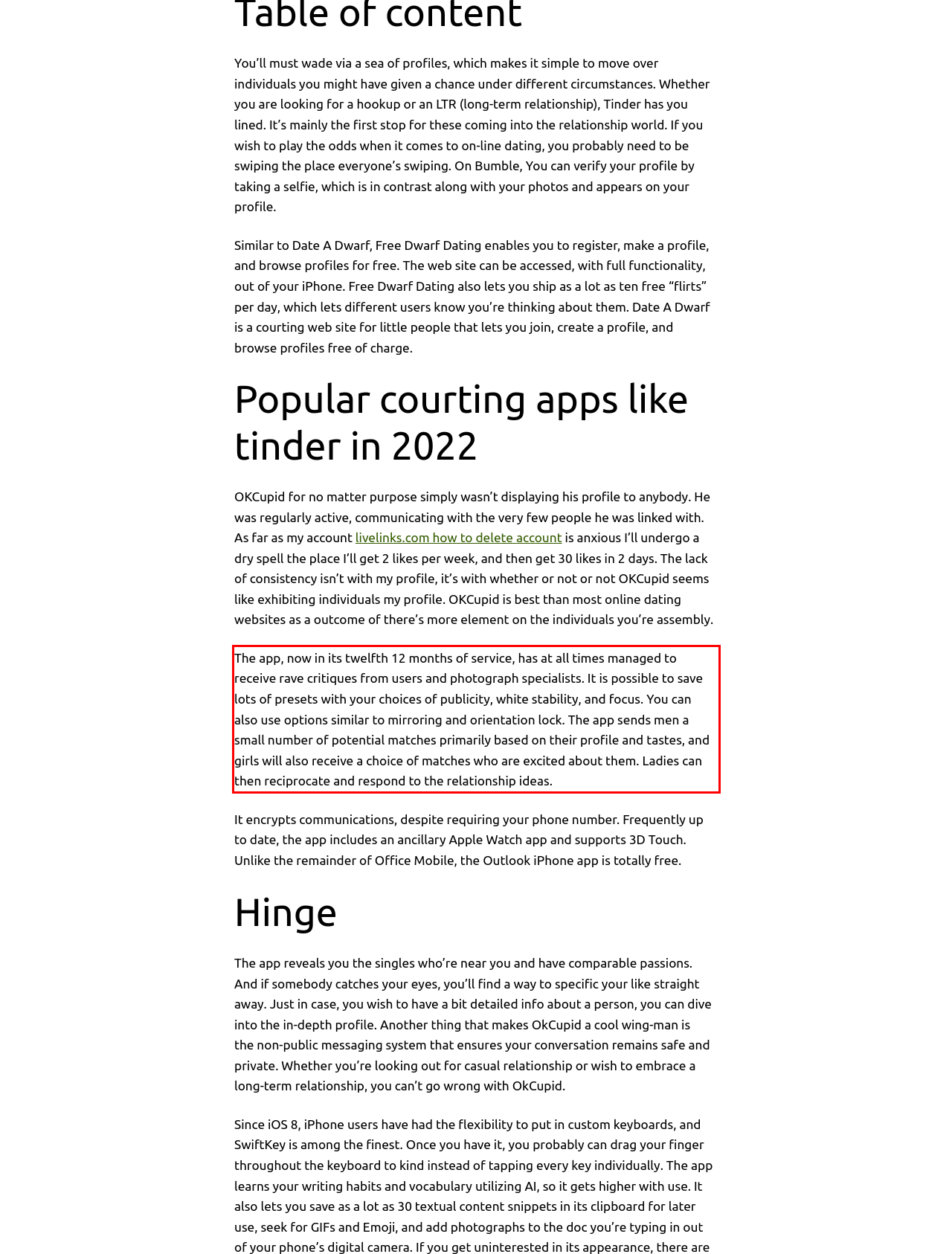Look at the screenshot of the webpage, locate the red rectangle bounding box, and generate the text content that it contains.

The app, now in its twelfth 12 months of service, has at all times managed to receive rave critiques from users and photograph specialists. It is possible to save lots of presets with your choices of publicity, white stability, and focus. You can also use options similar to mirroring and orientation lock. The app sends men a small number of potential matches primarily based on their profile and tastes, and girls will also receive a choice of matches who are excited about them. Ladies can then reciprocate and respond to the relationship ideas.